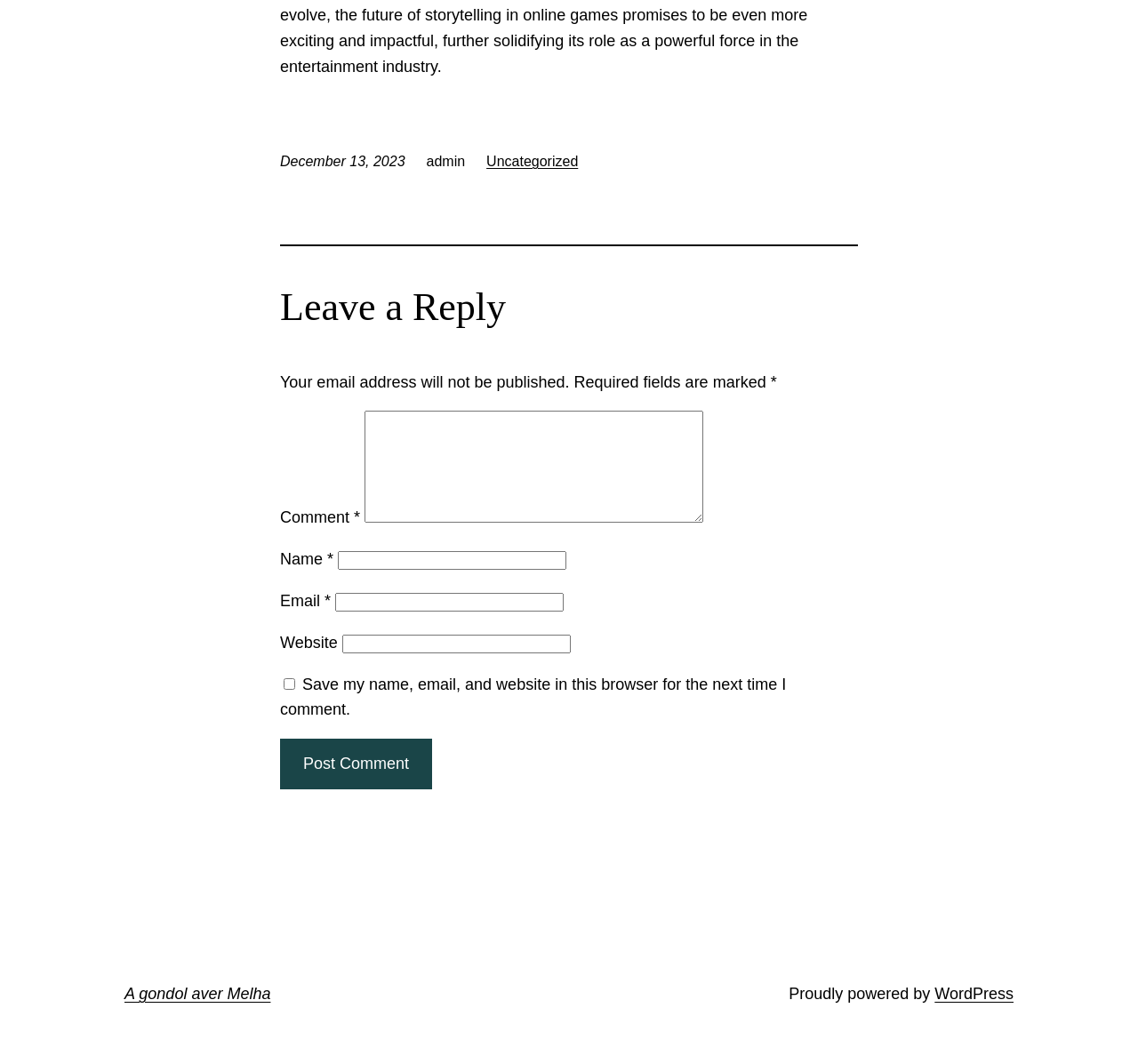What is the function of the checkbox?
Look at the image and construct a detailed response to the question.

The checkbox is located below the textboxes and is labeled as 'Save my name, email, and website in this browser for the next time I comment.'. It allows users to save their comment information for future use.